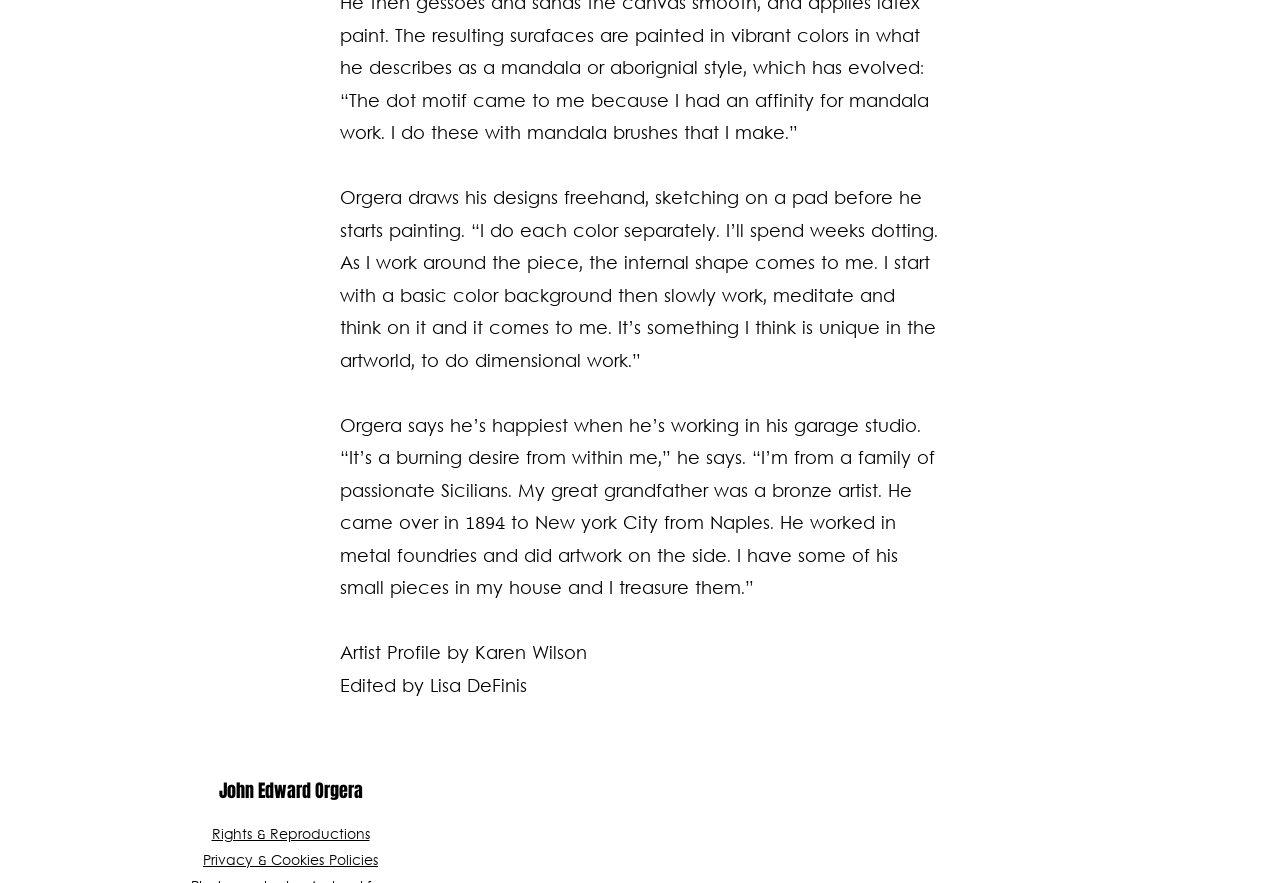Who edited the artist profile?
Refer to the image and provide a concise answer in one word or phrase.

Lisa DeFinis